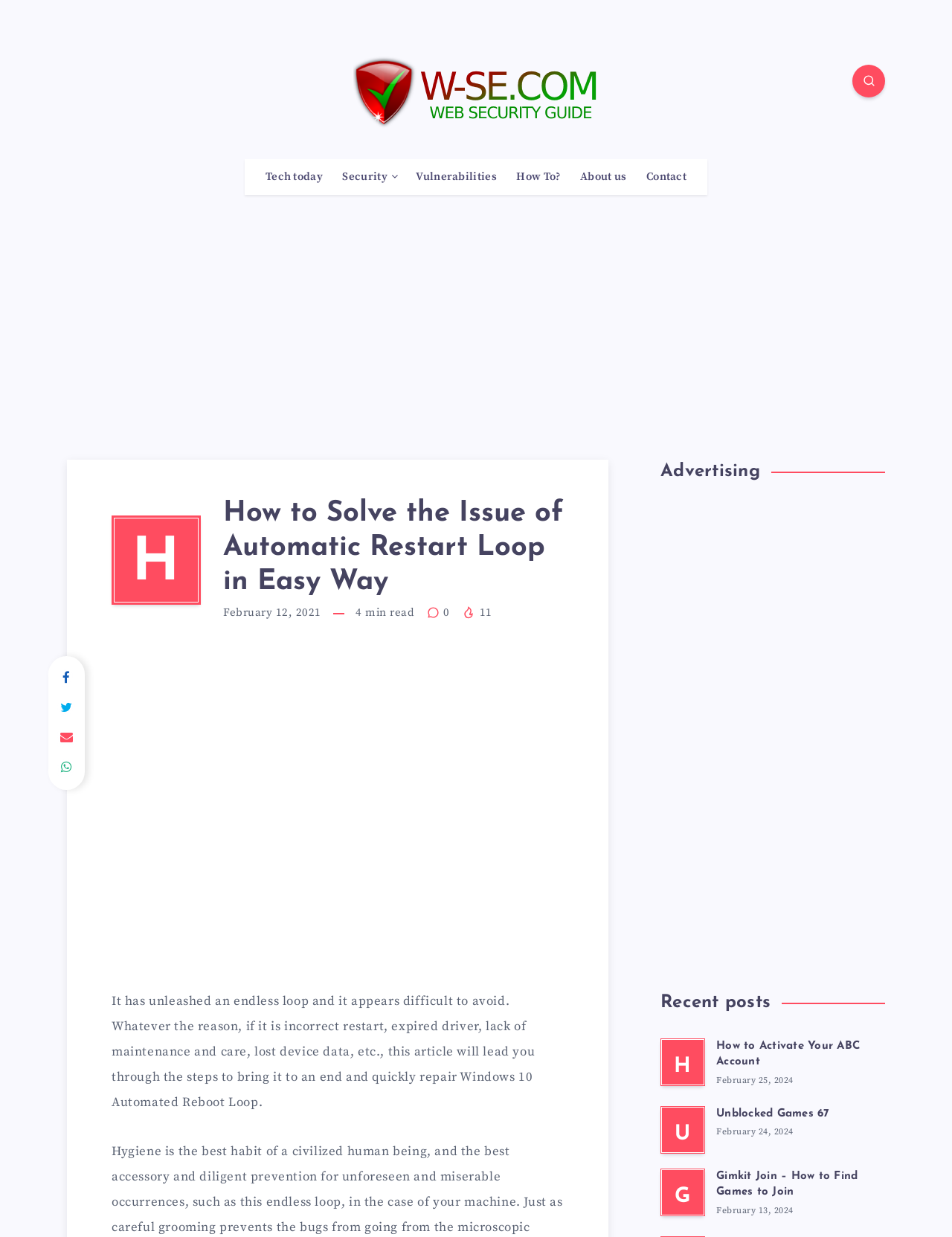Explain in detail what is displayed on the webpage.

The webpage is titled "How to Solve the Issue of Automatic Restart Loop in Easy Way – W-SE (Web – SEcurity)". At the top, there is a logo of W-SE (Web – SEcurity) with a link to the website. To the right of the logo, there is a small icon with a link. Below the logo, there are several navigation links, including "Tech today", "Security", "Vulnerabilities", "How To?", "About us", and "Contact".

The main content of the webpage is an article about solving the issue of automatic restart loop in Windows 10. The article has a heading "How to Solve the Issue of Automatic Restart Loop in Easy Way" and is dated February 12, 2021. The article has a brief summary that reads "It has unleashed an endless loop and it appears difficult to avoid. Whatever the reason, if it is incorrect restart, expired driver, lack of maintenance and care, lost device data, etc., this article will lead you through the steps to bring it to an end and quickly repair Windows 10 Automated Reboot Loop."

To the right of the article, there are several advertisements, including a large banner ad at the top and smaller ads below. There are also social media links and a section titled "Recent posts" that lists three recent articles with links and dates. The articles are titled "How to Activate Your ABC Account", "Unblocked Games 67", and "Gimkit Join – How to Find Games to Join".